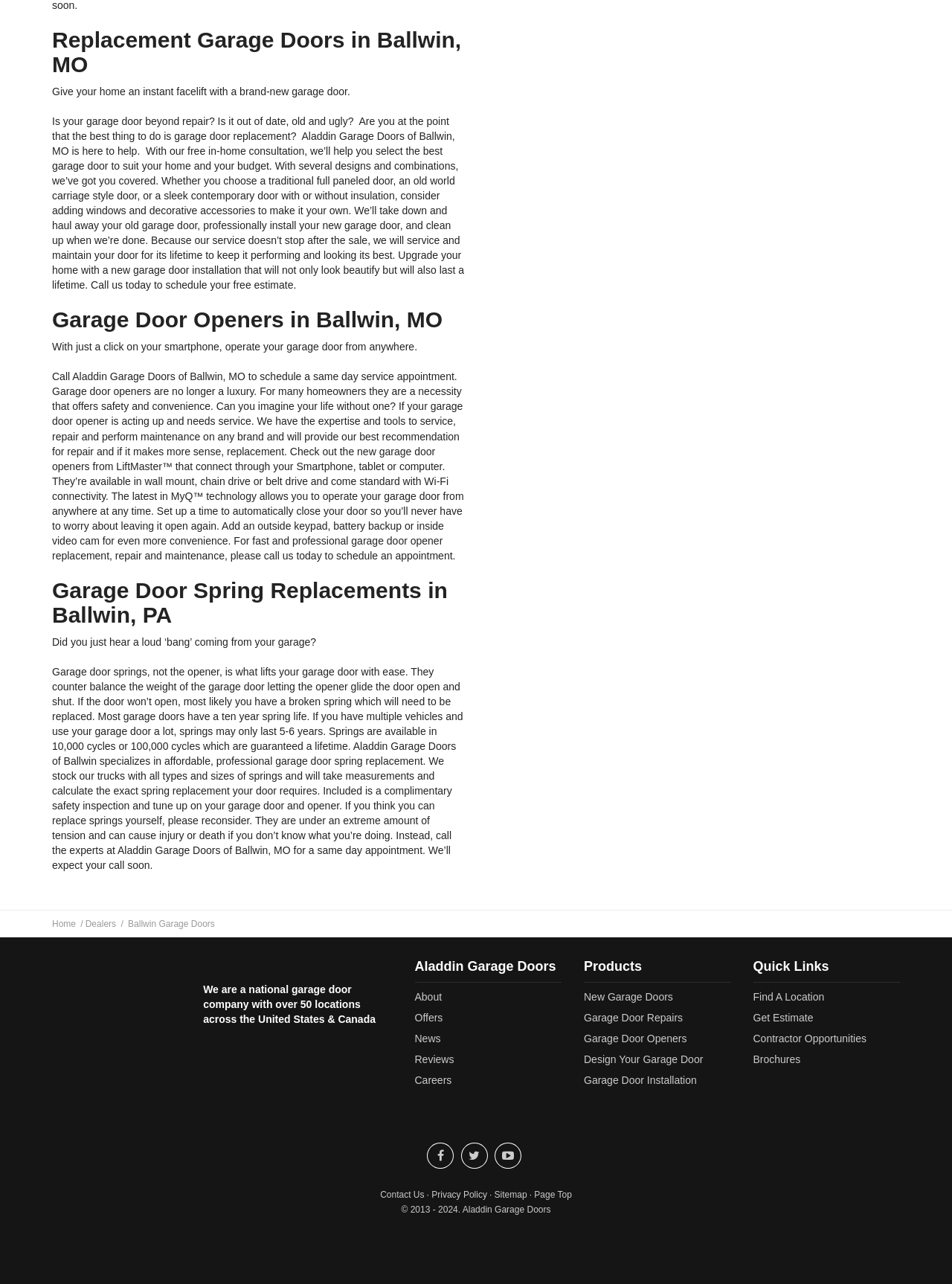Please specify the bounding box coordinates in the format (top-left x, top-left y, bottom-right x, bottom-right y), with values ranging from 0 to 1. Identify the bounding box for the UI component described as follows: alt="Aladdin Garage Doors"

[0.055, 0.765, 0.19, 0.8]